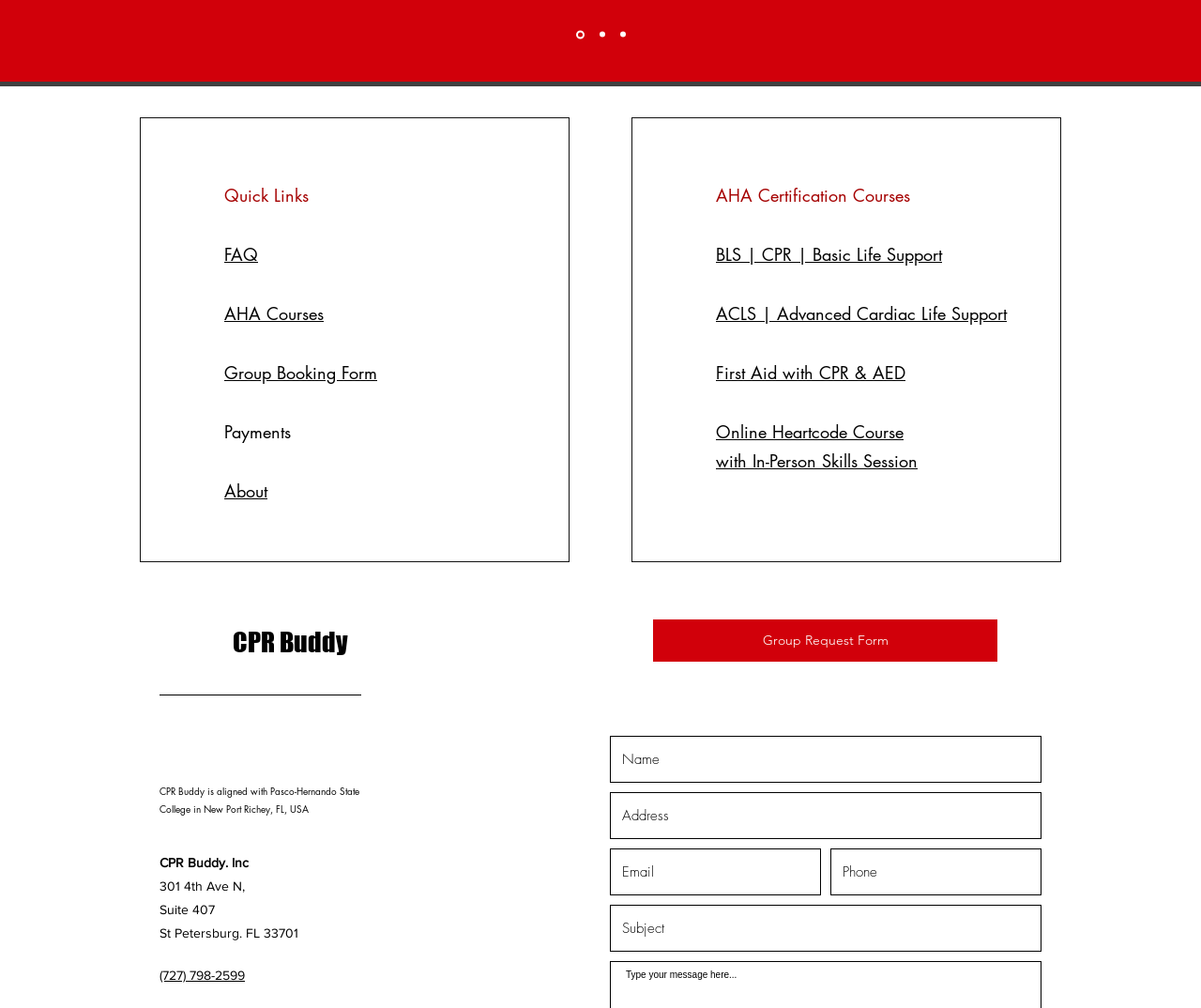Using details from the image, please answer the following question comprehensively:
What type of courses does CPR Buddy offer?

The answer can be found by looking at the static text element 'AHA Certification Courses' which is located at the top-right of the webpage, and the links below it which provide more information about the courses.